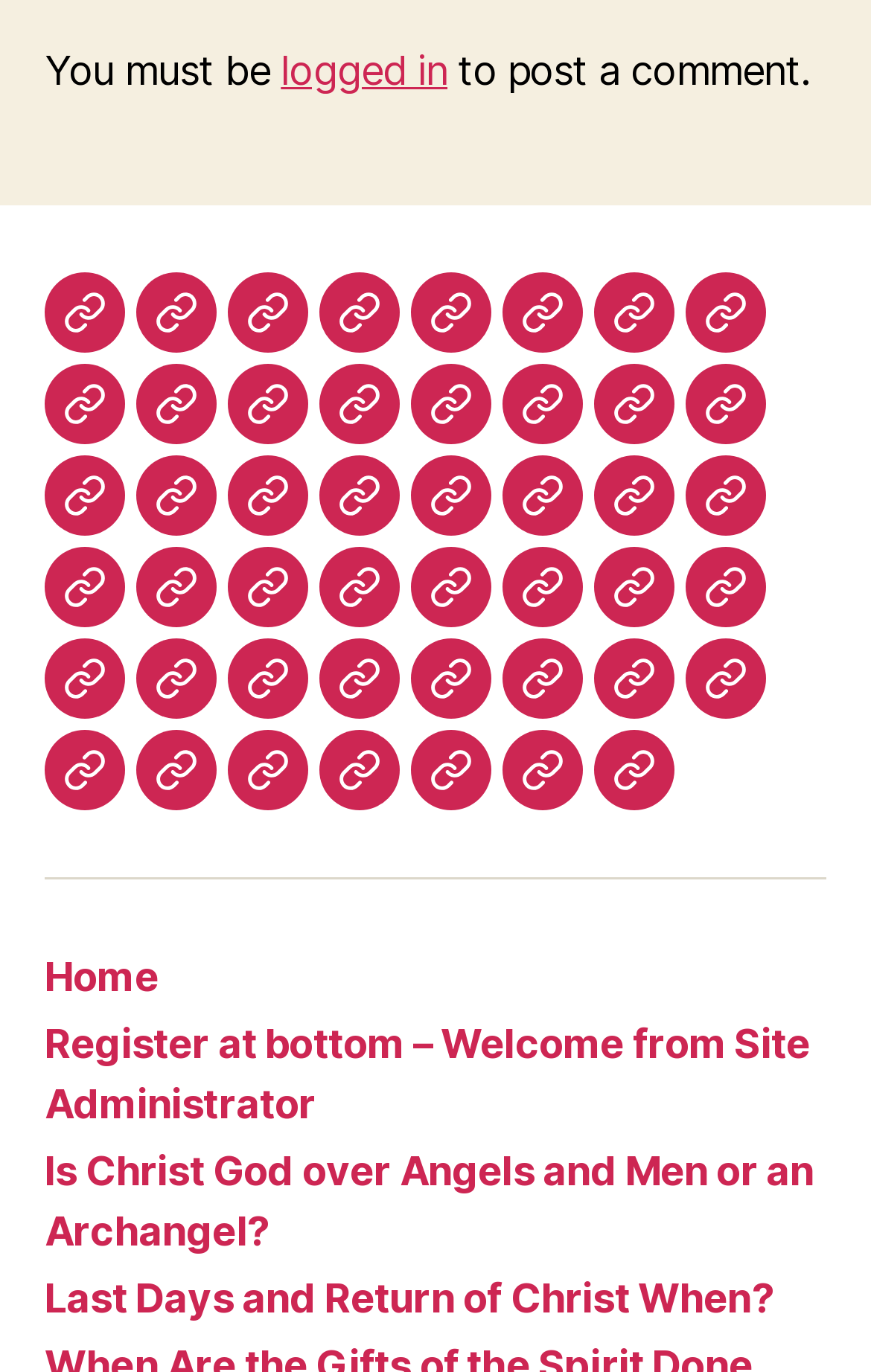Refer to the image and provide a thorough answer to this question:
What is the first link in the navigation section?

I looked at the navigation section and found that the first link is 'Home', which is located at the top-left corner of the section.